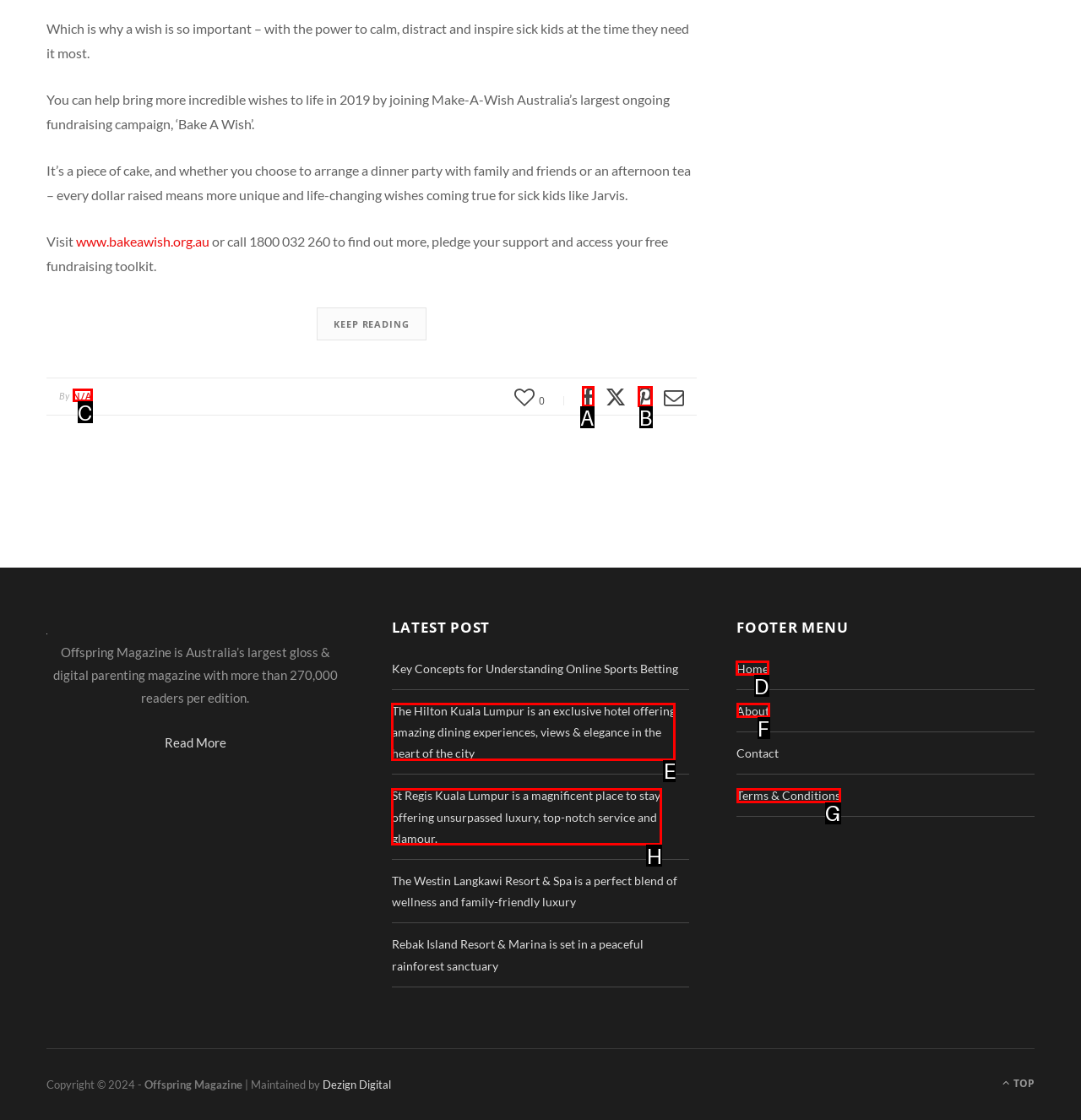Determine which HTML element should be clicked to carry out the following task: Go to the homepage Respond with the letter of the appropriate option.

D